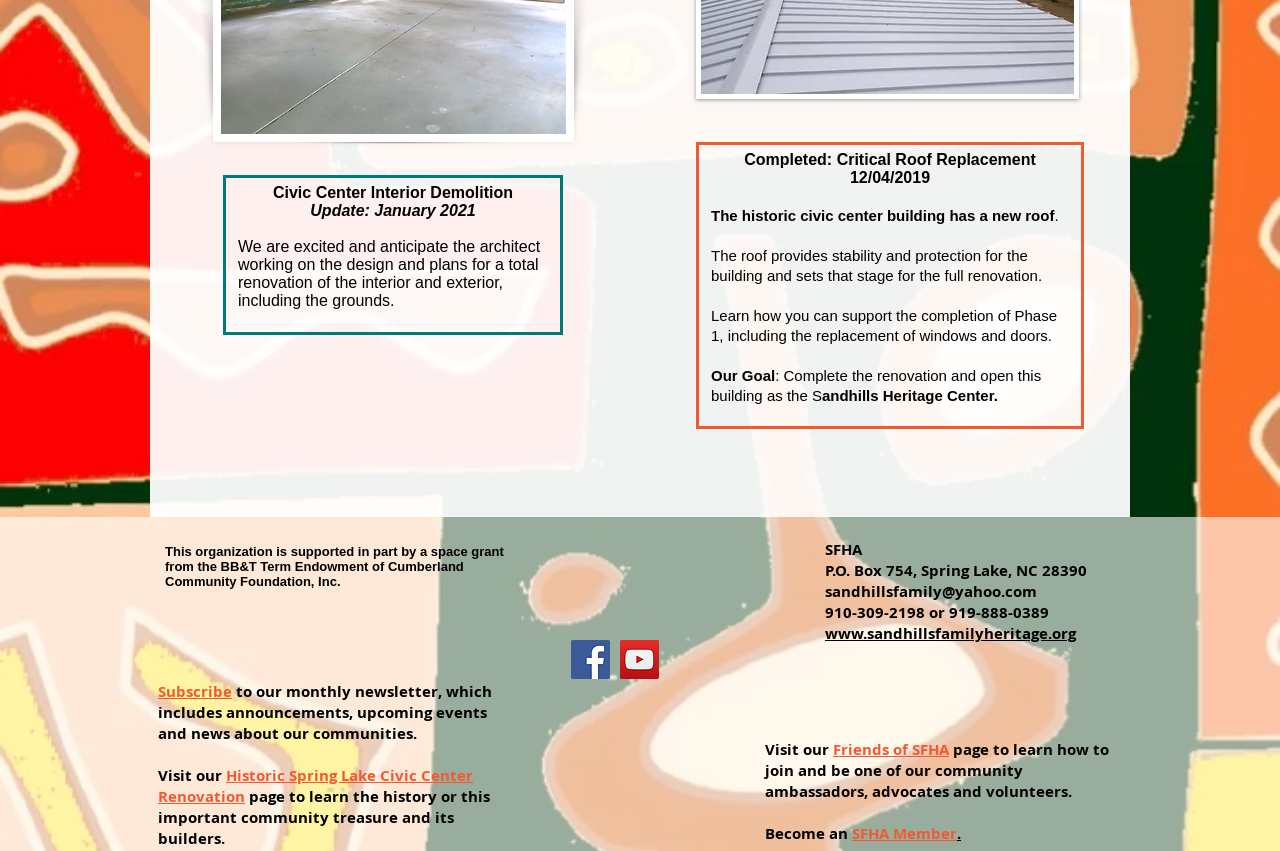Locate the bounding box coordinates of the element that should be clicked to execute the following instruction: "Visit the Friends of SFHA page".

[0.651, 0.868, 0.741, 0.893]